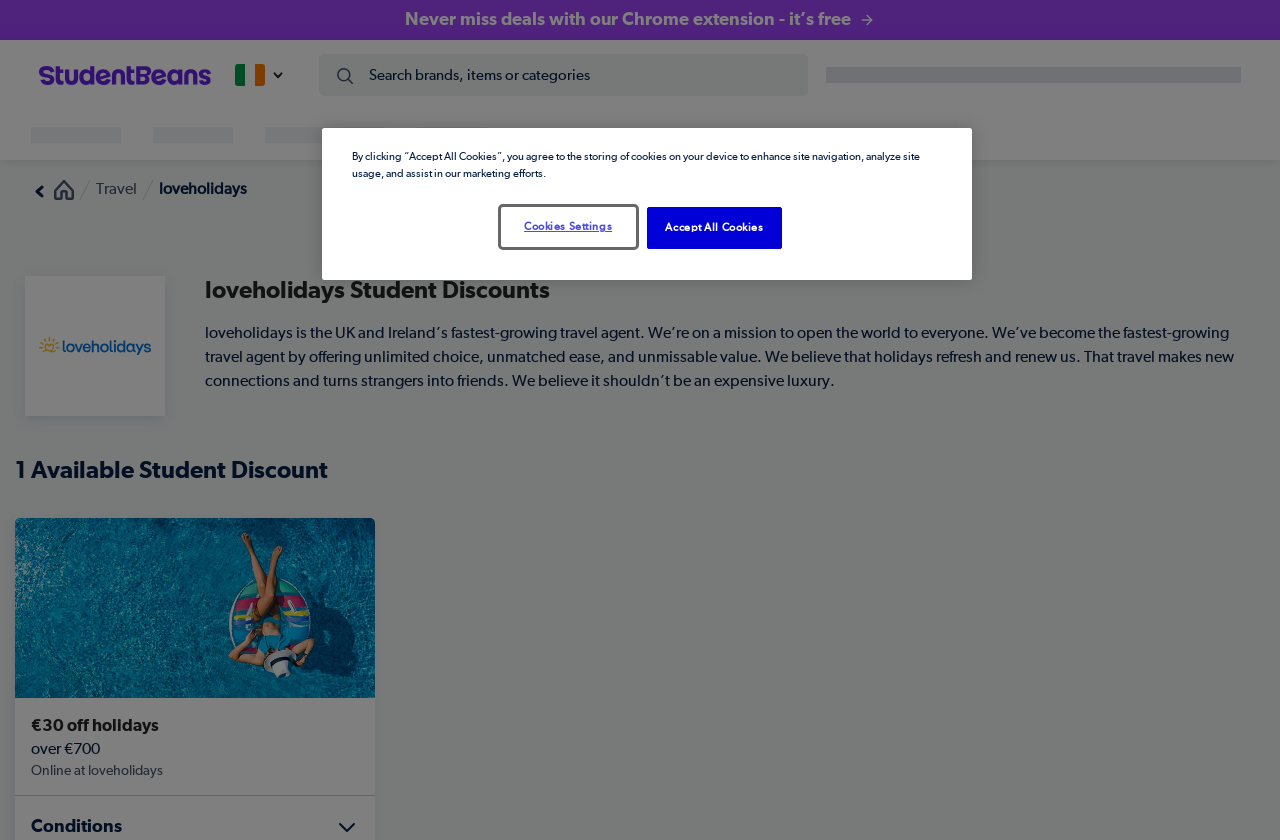Please locate the UI element described by "Travel" and provide its bounding box coordinates.

[0.075, 0.212, 0.107, 0.24]